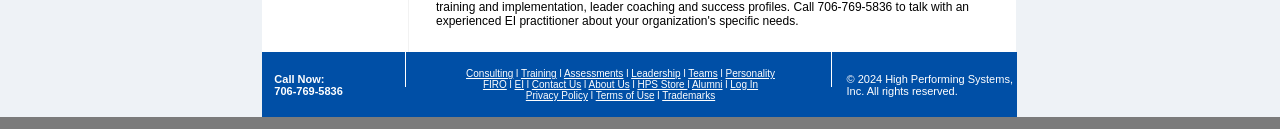Please pinpoint the bounding box coordinates for the region I should click to adhere to this instruction: "Fill out the contact form".

None